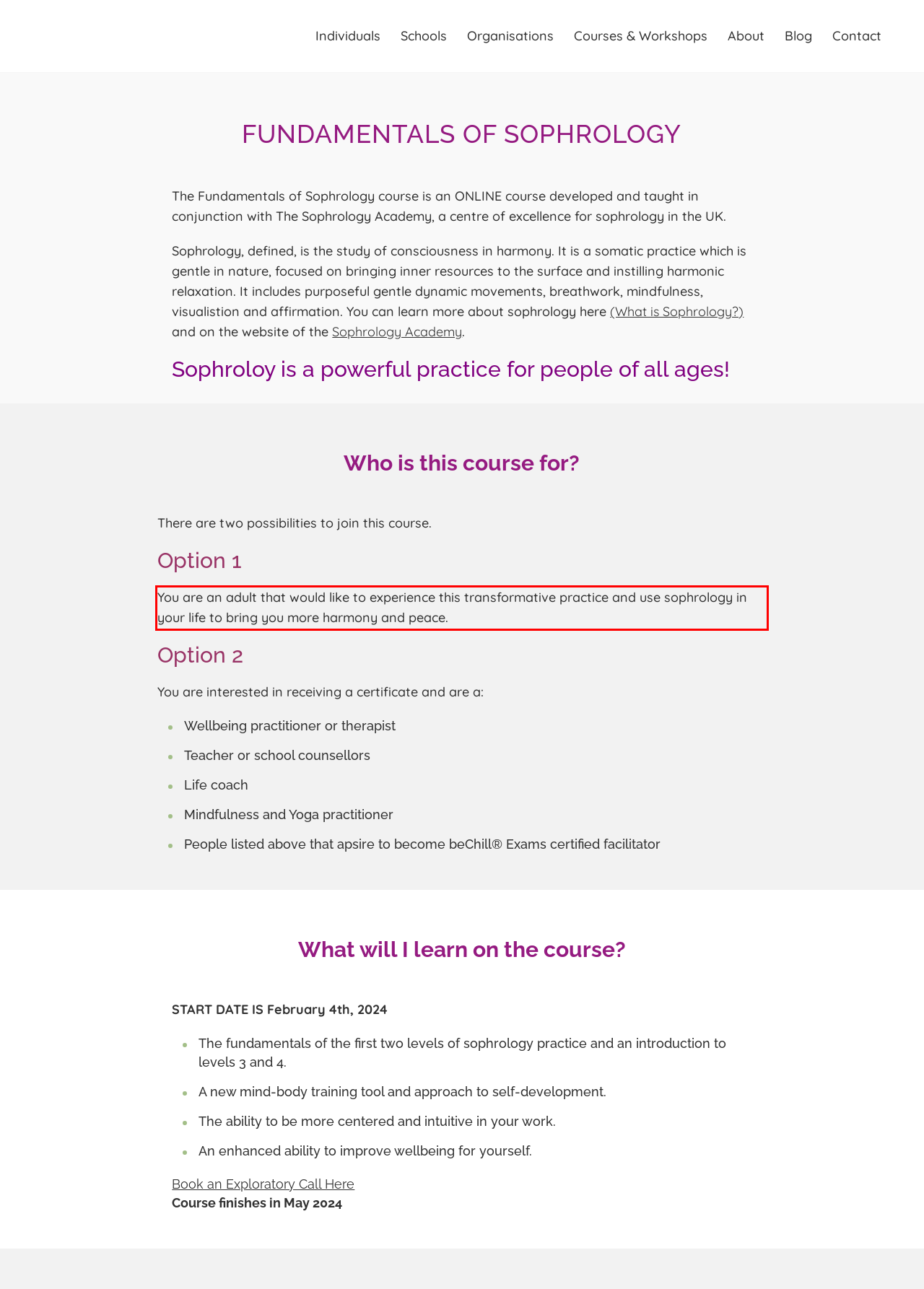You are presented with a webpage screenshot featuring a red bounding box. Perform OCR on the text inside the red bounding box and extract the content.

You are an adult that would like to experience this transformative practice and use sophrology in your life to bring you more harmony and peace.